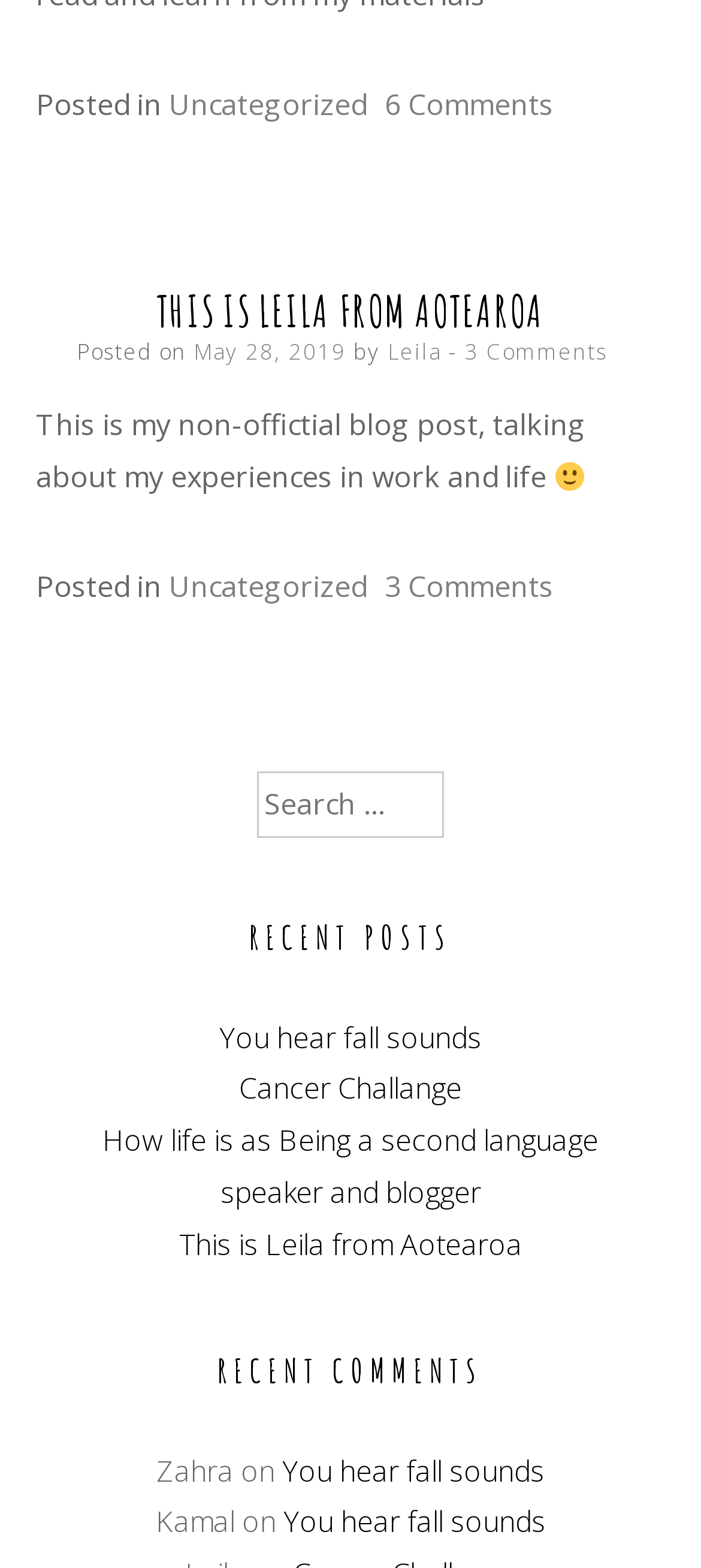Please identify the bounding box coordinates of the element's region that I should click in order to complete the following instruction: "Visit the homepage of Leila". The bounding box coordinates consist of four float numbers between 0 and 1, i.e., [left, top, right, bottom].

[0.553, 0.214, 0.629, 0.234]